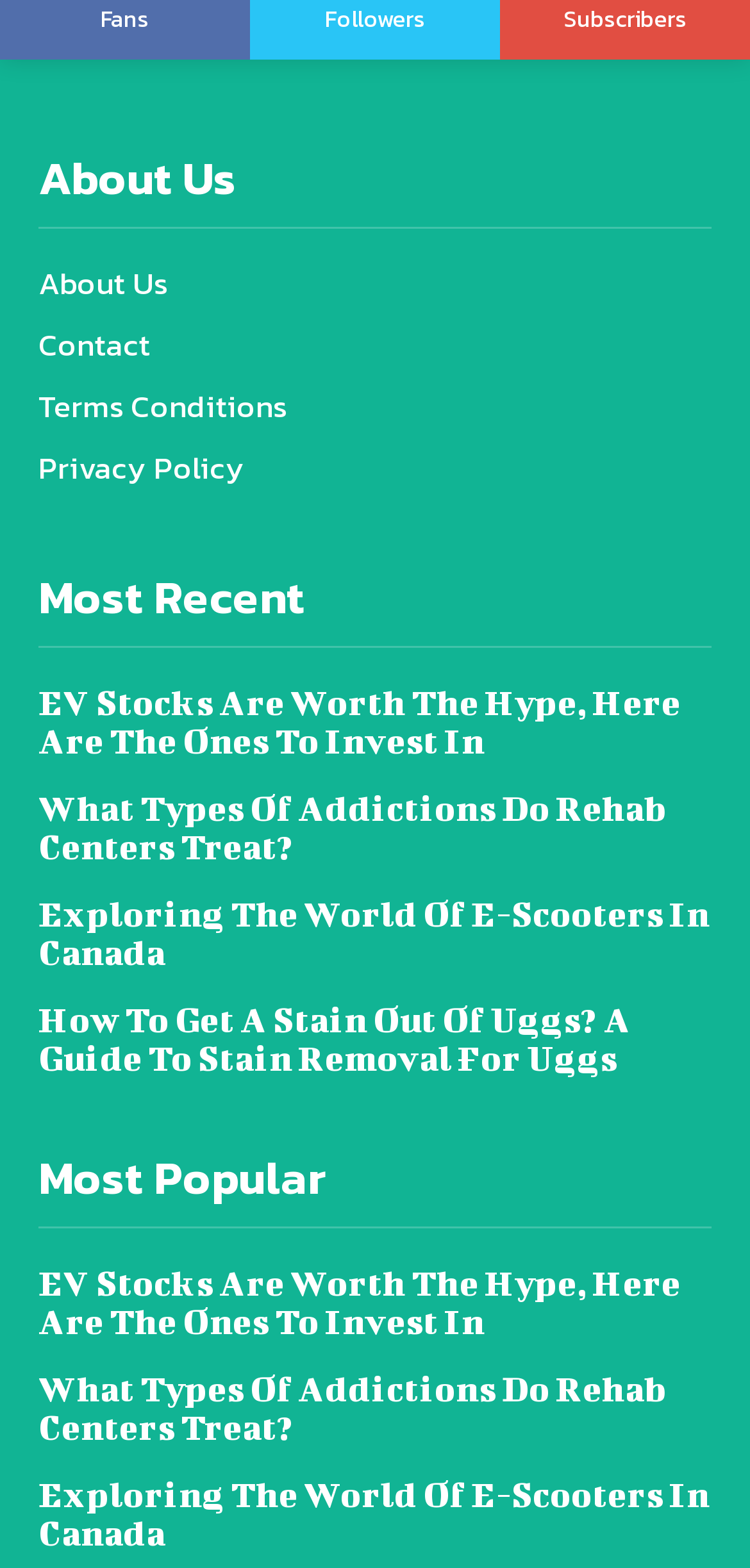Please locate the bounding box coordinates of the element that should be clicked to achieve the given instruction: "Click on About Us".

[0.051, 0.165, 0.223, 0.194]